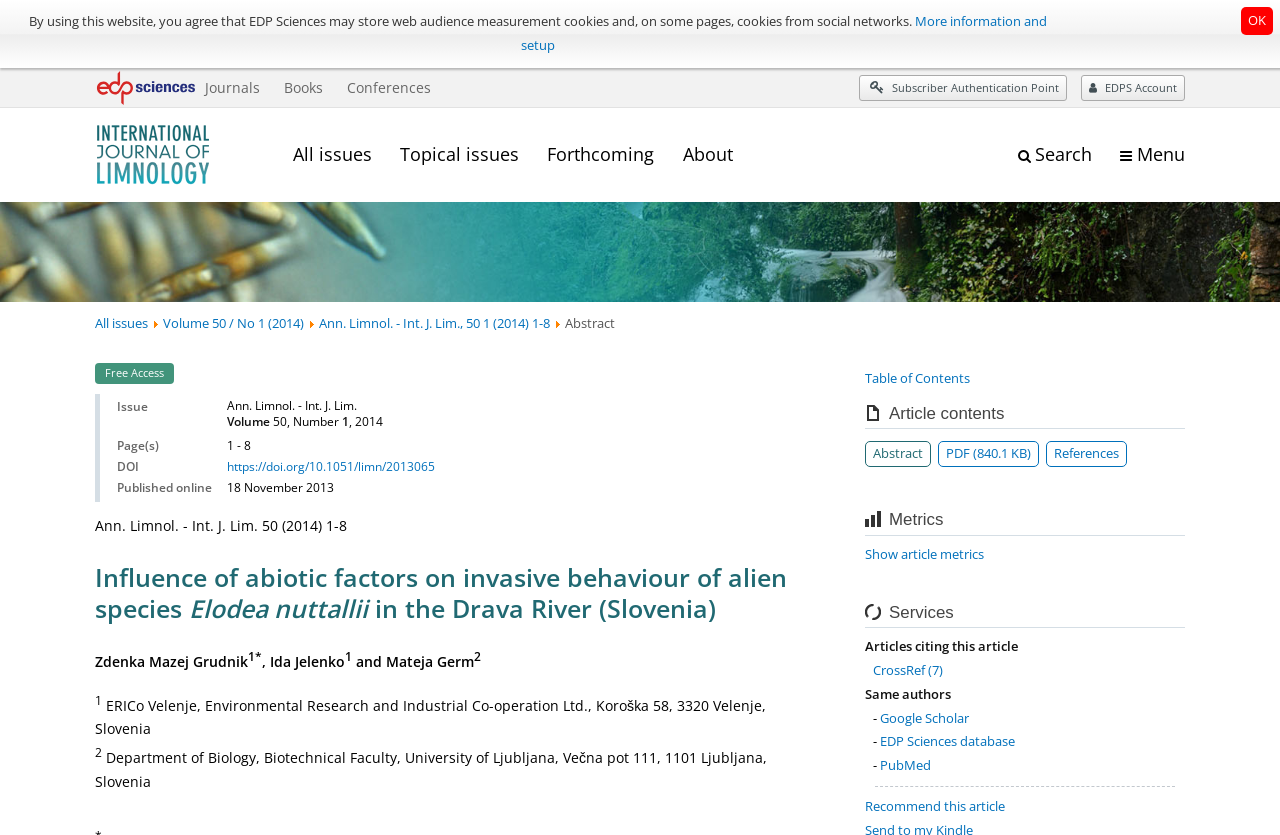What is the DOI of the article?
Give a detailed response to the question by analyzing the screenshot.

I found the DOI of the article by looking at the grid cell element with the text 'https://doi.org/10.1051/limn/2013065' which is located in the table with the article metadata.